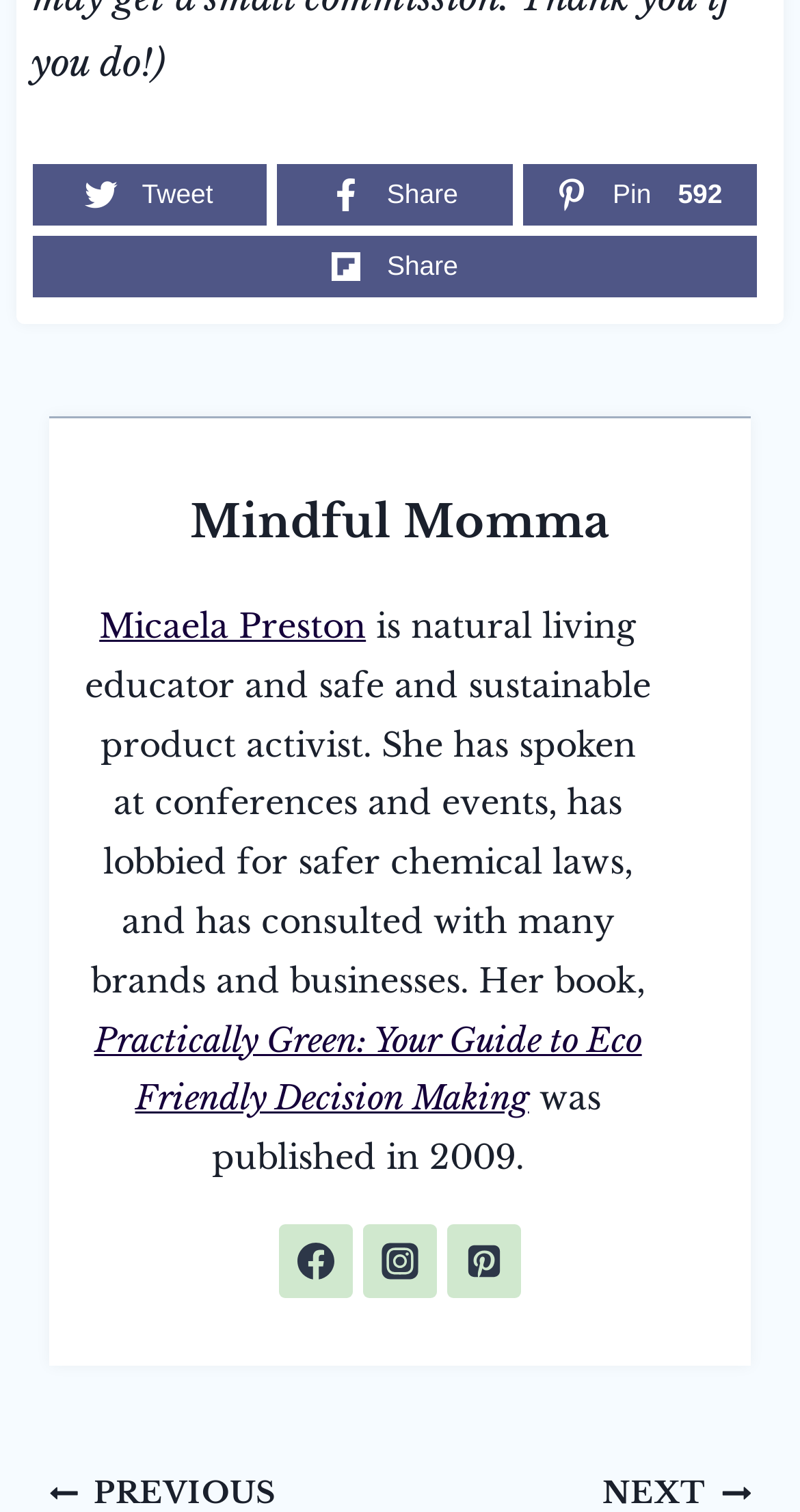Bounding box coordinates are specified in the format (top-left x, top-left y, bottom-right x, bottom-right y). All values are floating point numbers bounded between 0 and 1. Please provide the bounding box coordinate of the region this sentence describes: Technology

None